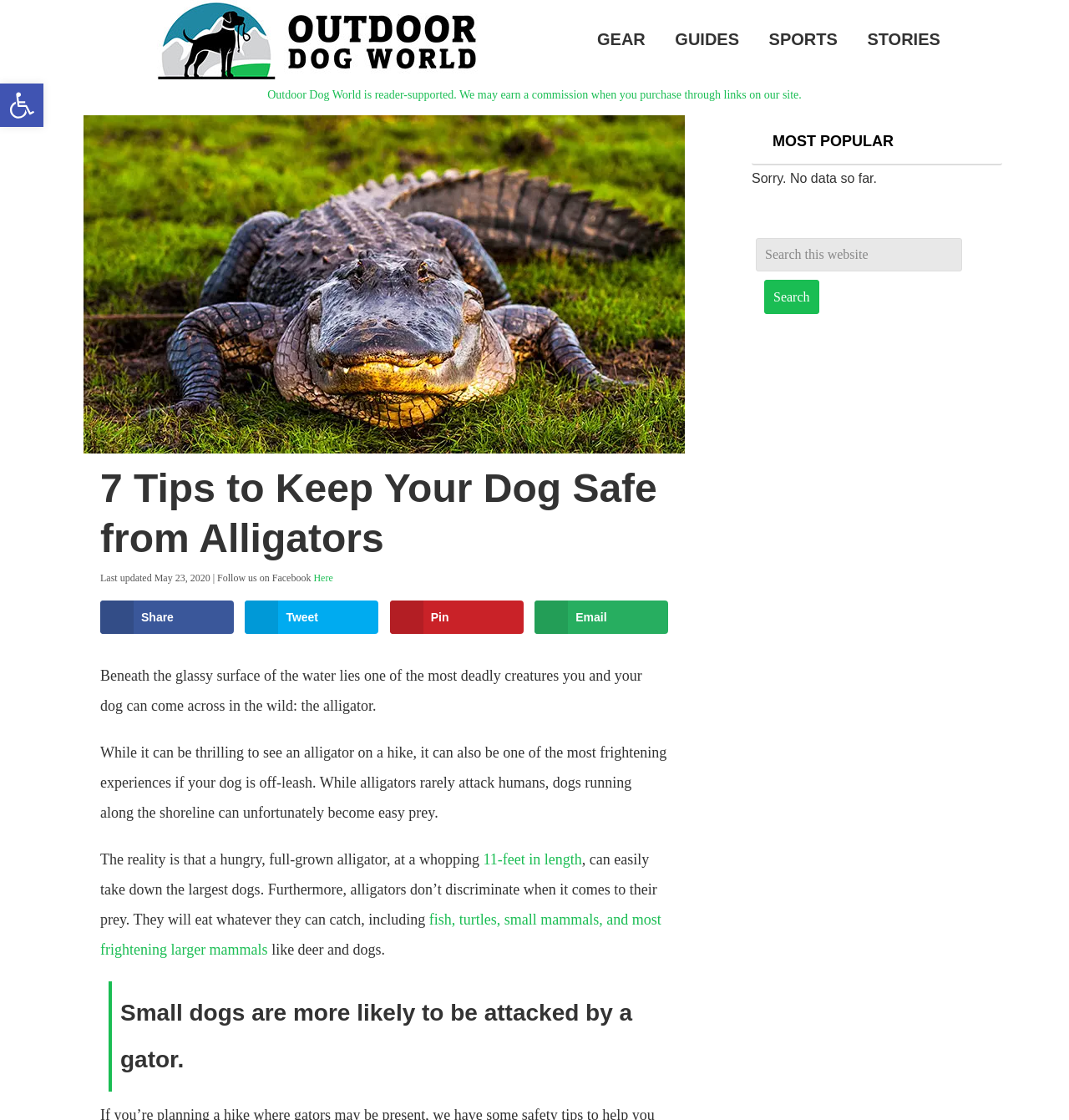Analyze the image and deliver a detailed answer to the question: What is the name of the website?

The name of the website can be found in the top-left corner of the webpage, where it says 'Outdoor Dog World' in a link format.